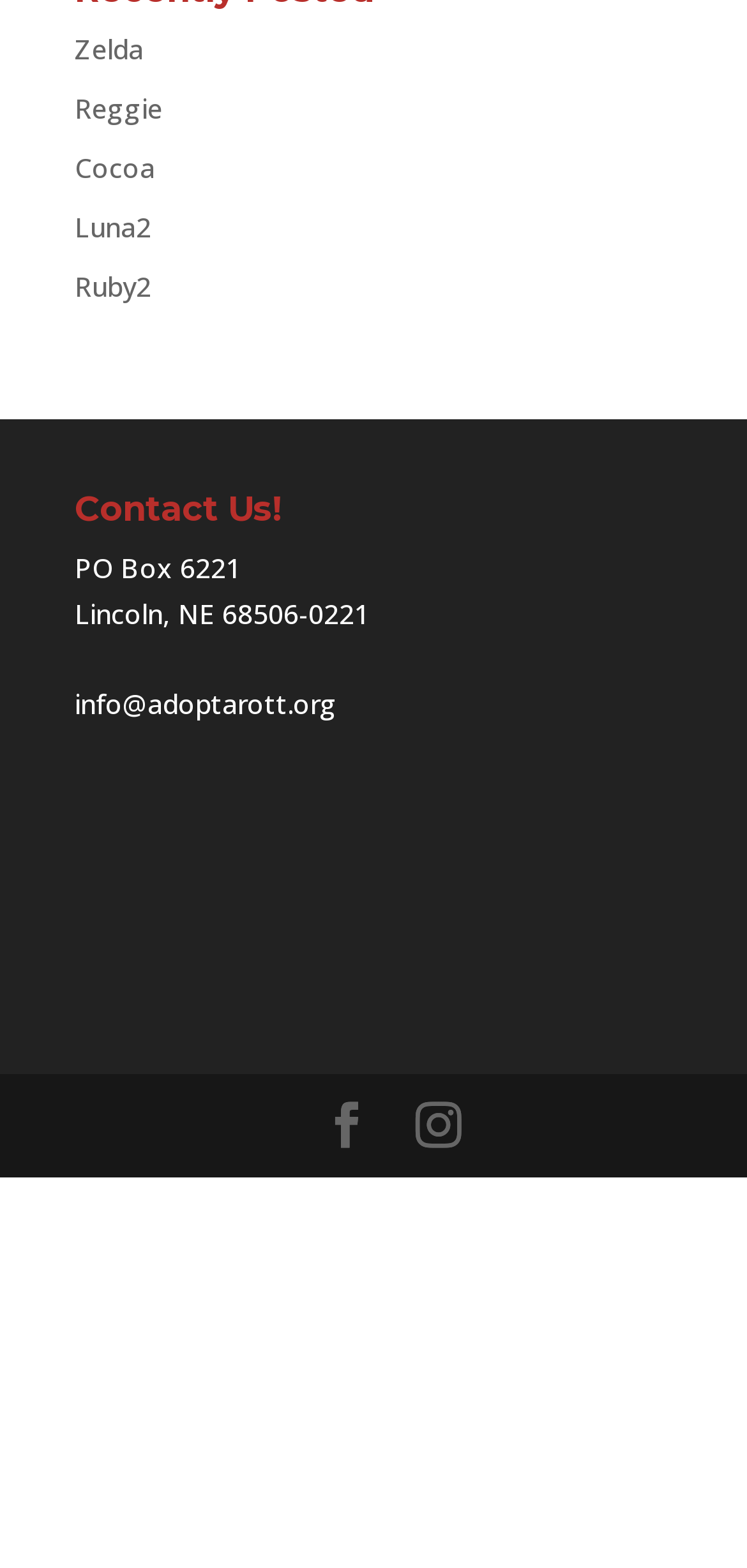Provide a brief response using a word or short phrase to this question:
What is the email address on the page?

info@adoptarott.org